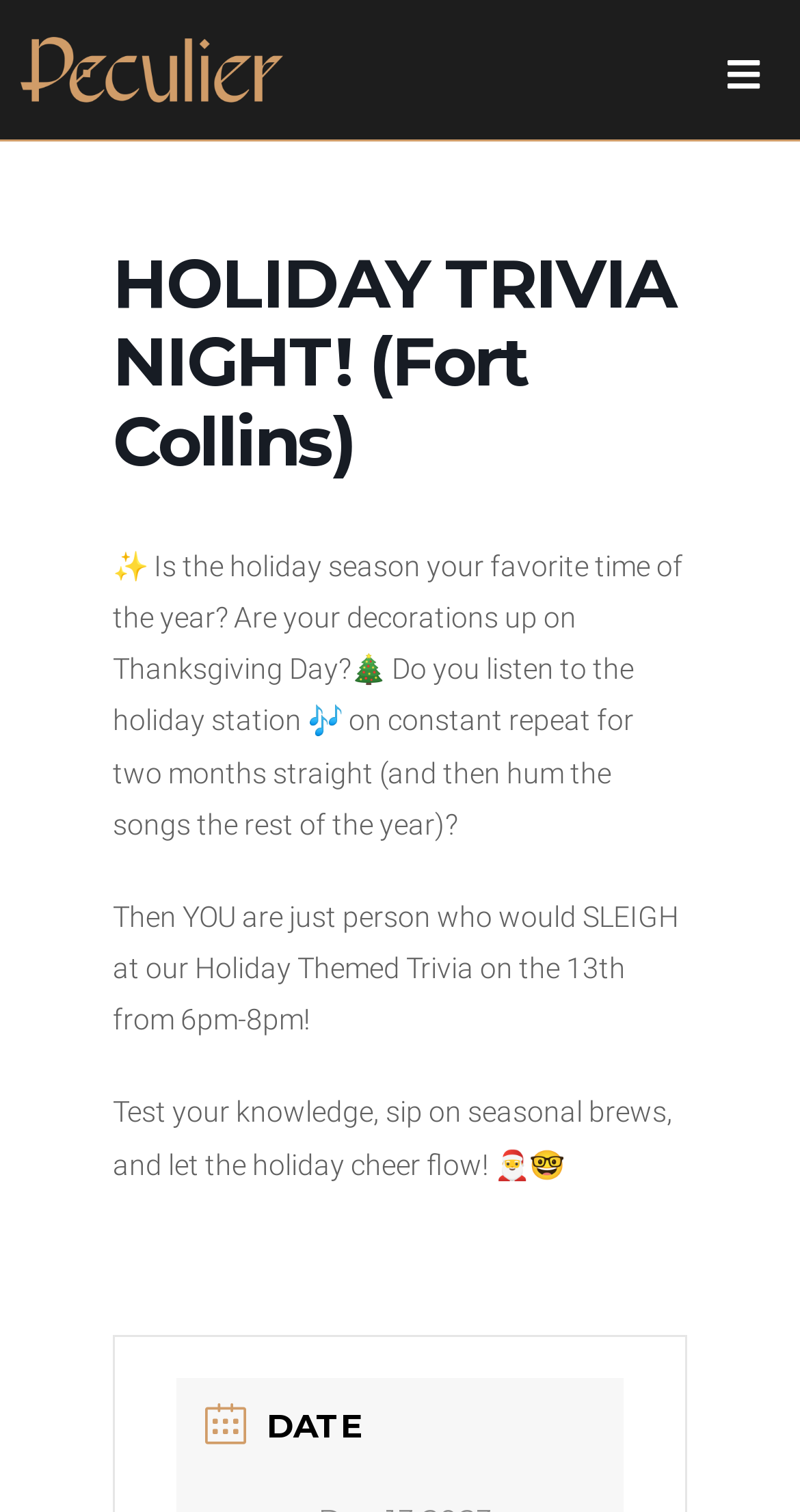What is the duration of the trivia event?
Using the visual information, respond with a single word or phrase.

2 hours